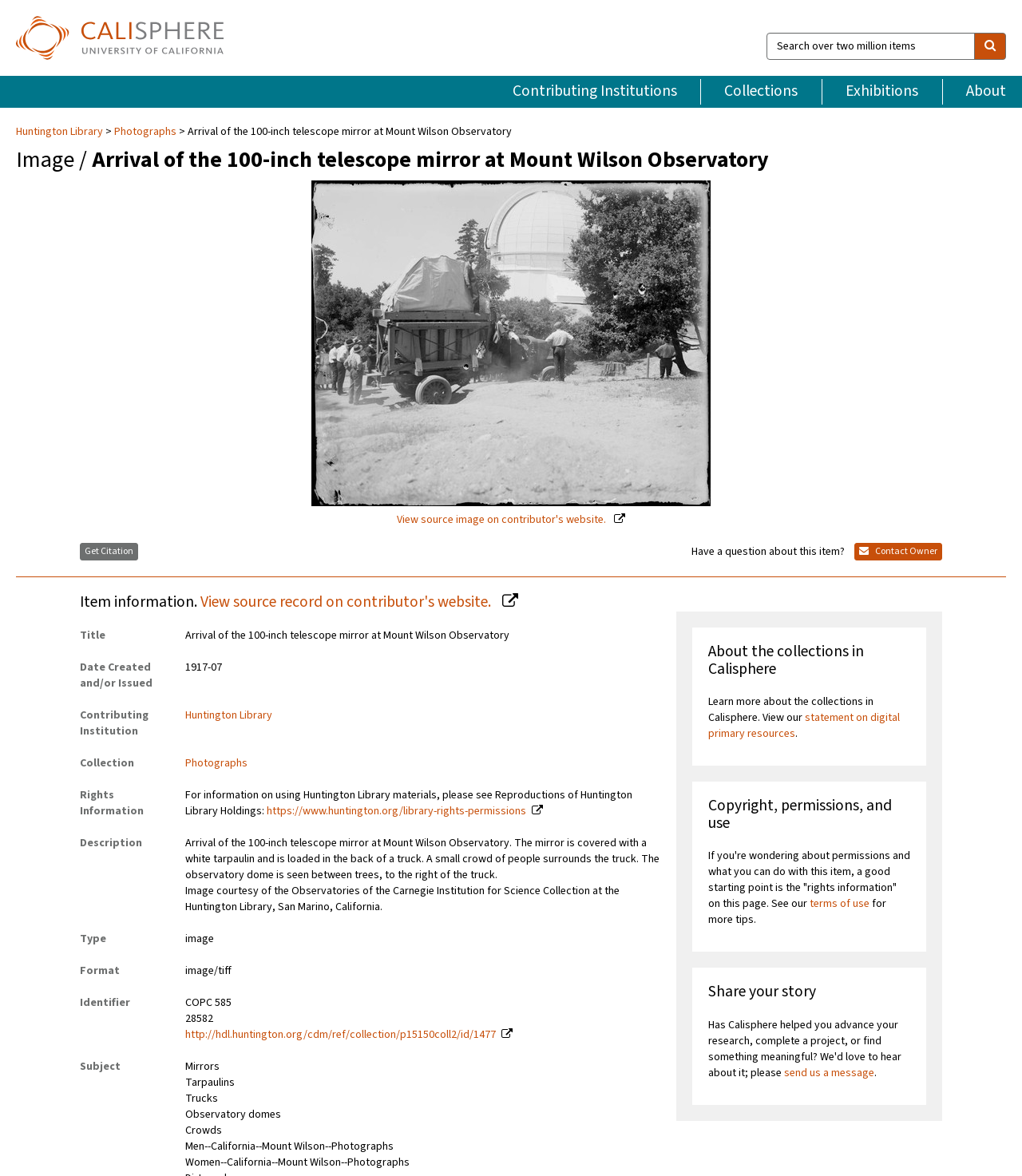Locate the UI element that matches the description Huntington Library in the webpage screenshot. Return the bounding box coordinates in the format (top-left x, top-left y, bottom-right x, bottom-right y), with values ranging from 0 to 1.

[0.181, 0.601, 0.266, 0.615]